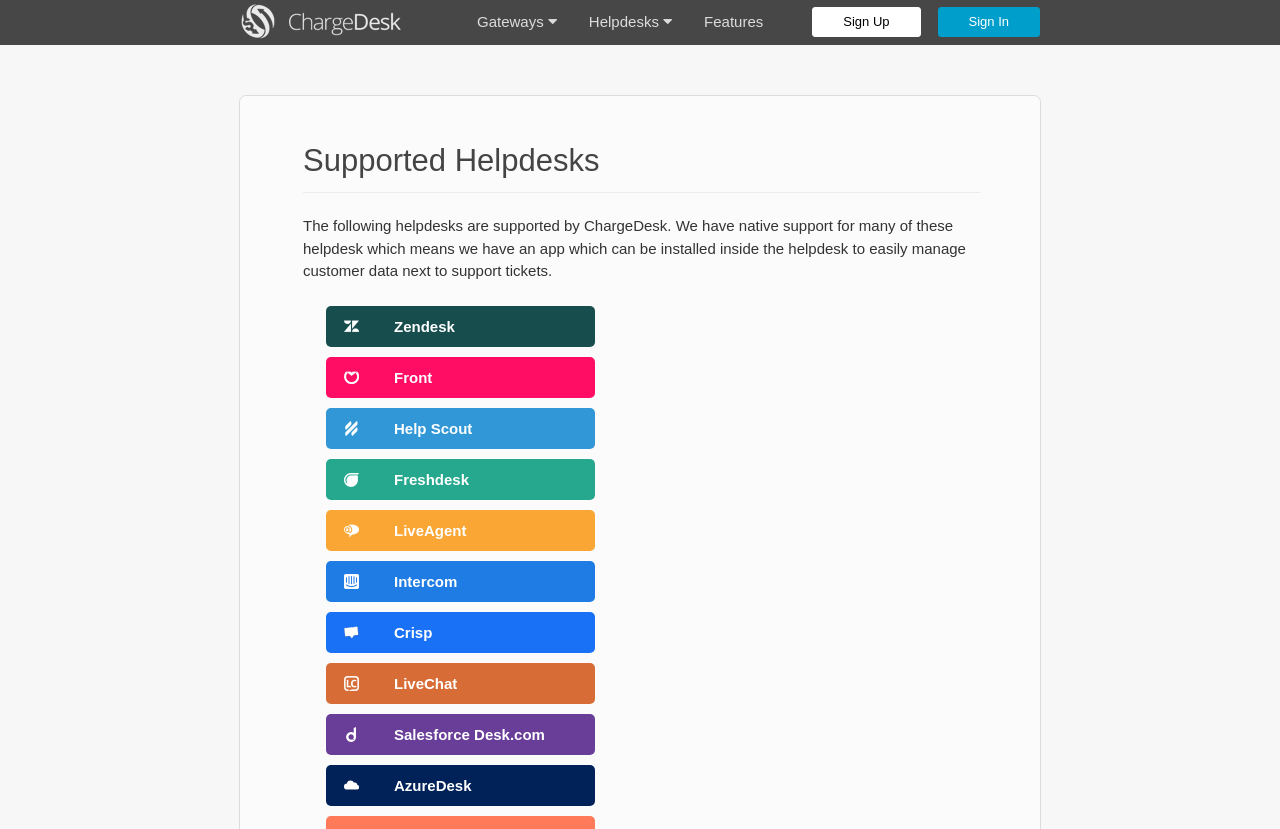From the webpage screenshot, predict the bounding box of the UI element that matches this description: "2024".

None